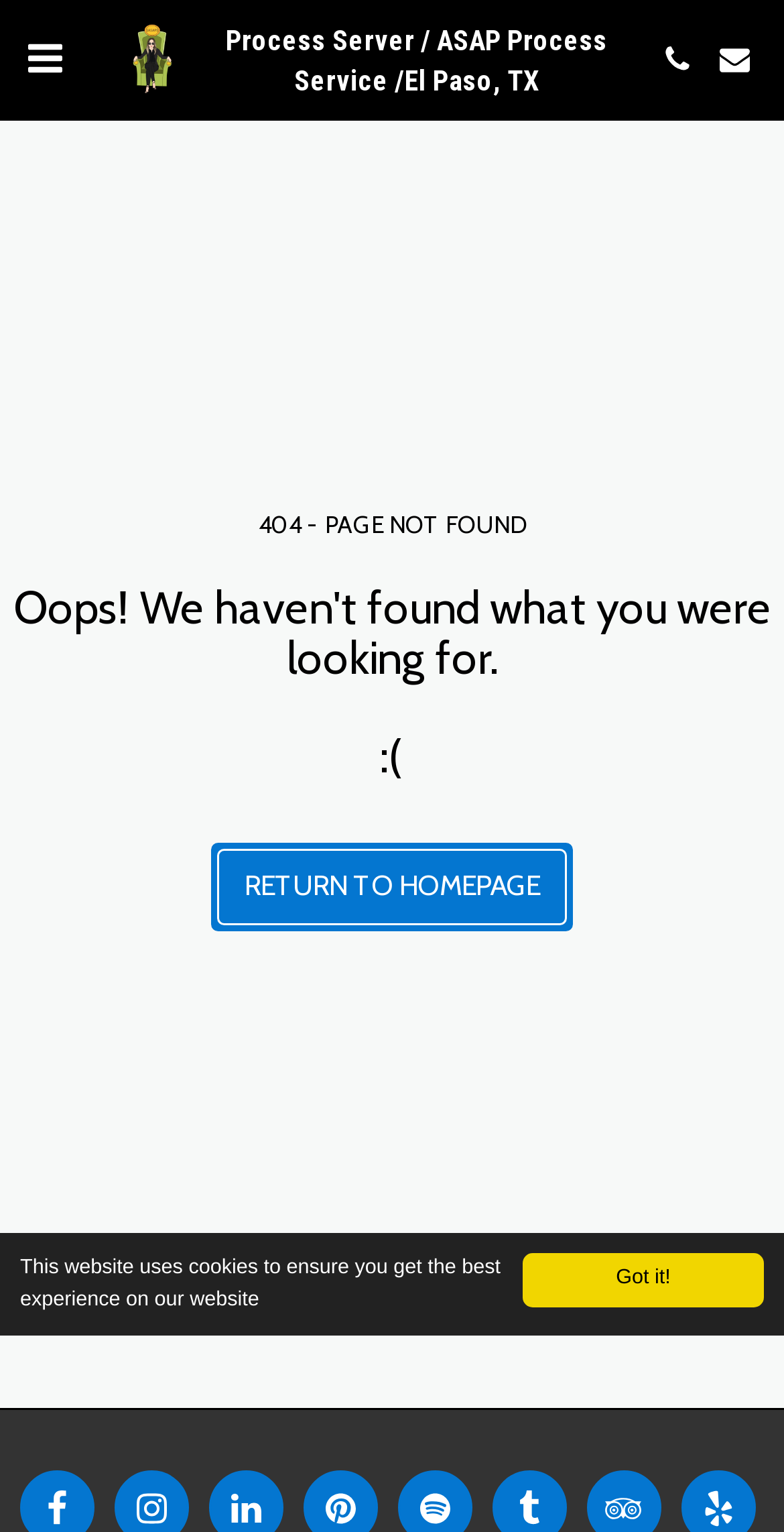Please provide the bounding box coordinates in the format (top-left x, top-left y, bottom-right x, bottom-right y). Remember, all values are floating point numbers between 0 and 1. What is the bounding box coordinate of the region described as: search engine traffic

None